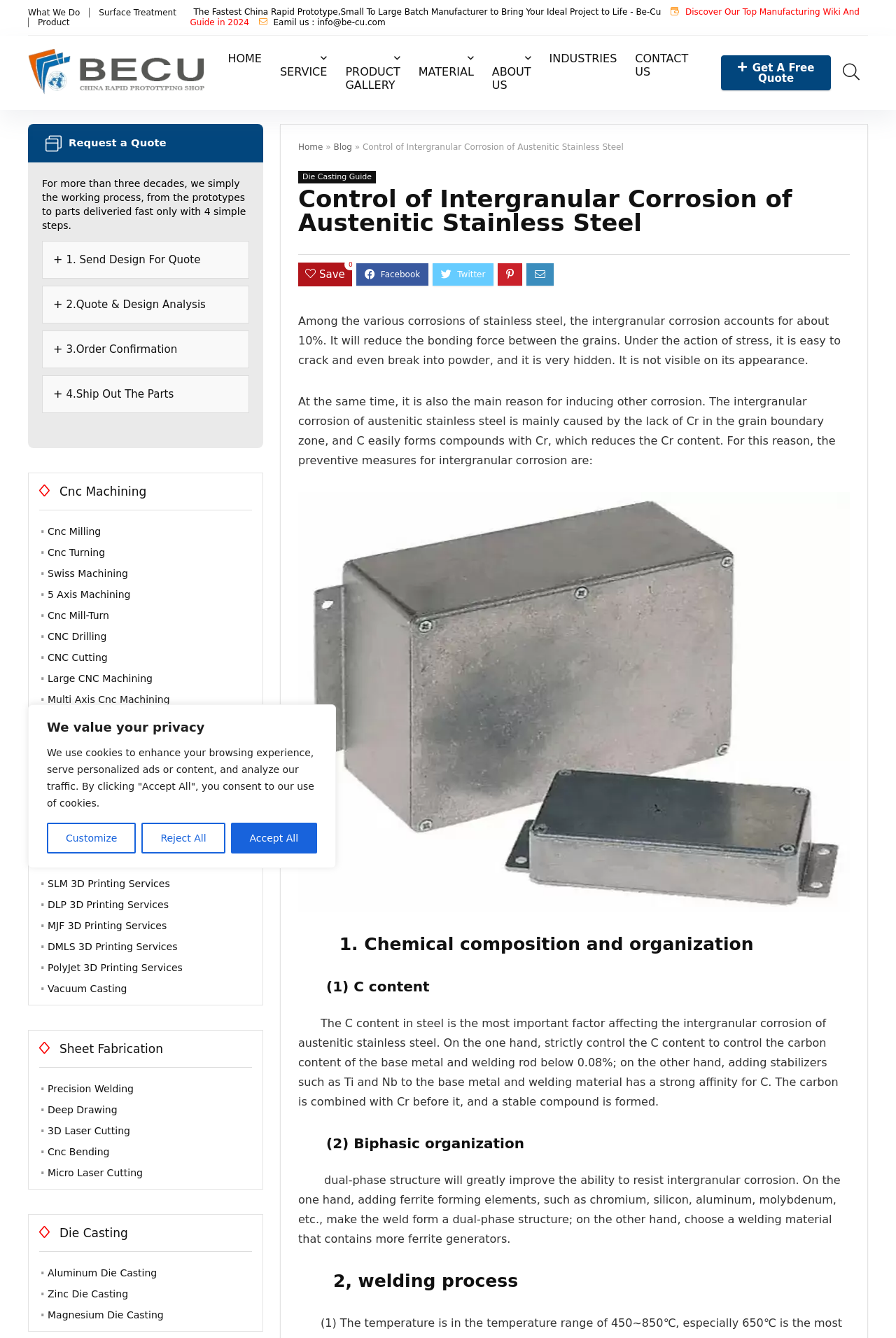Pinpoint the bounding box coordinates of the element to be clicked to execute the instruction: "Click on the 'Cnc Machining' link".

[0.066, 0.362, 0.164, 0.373]